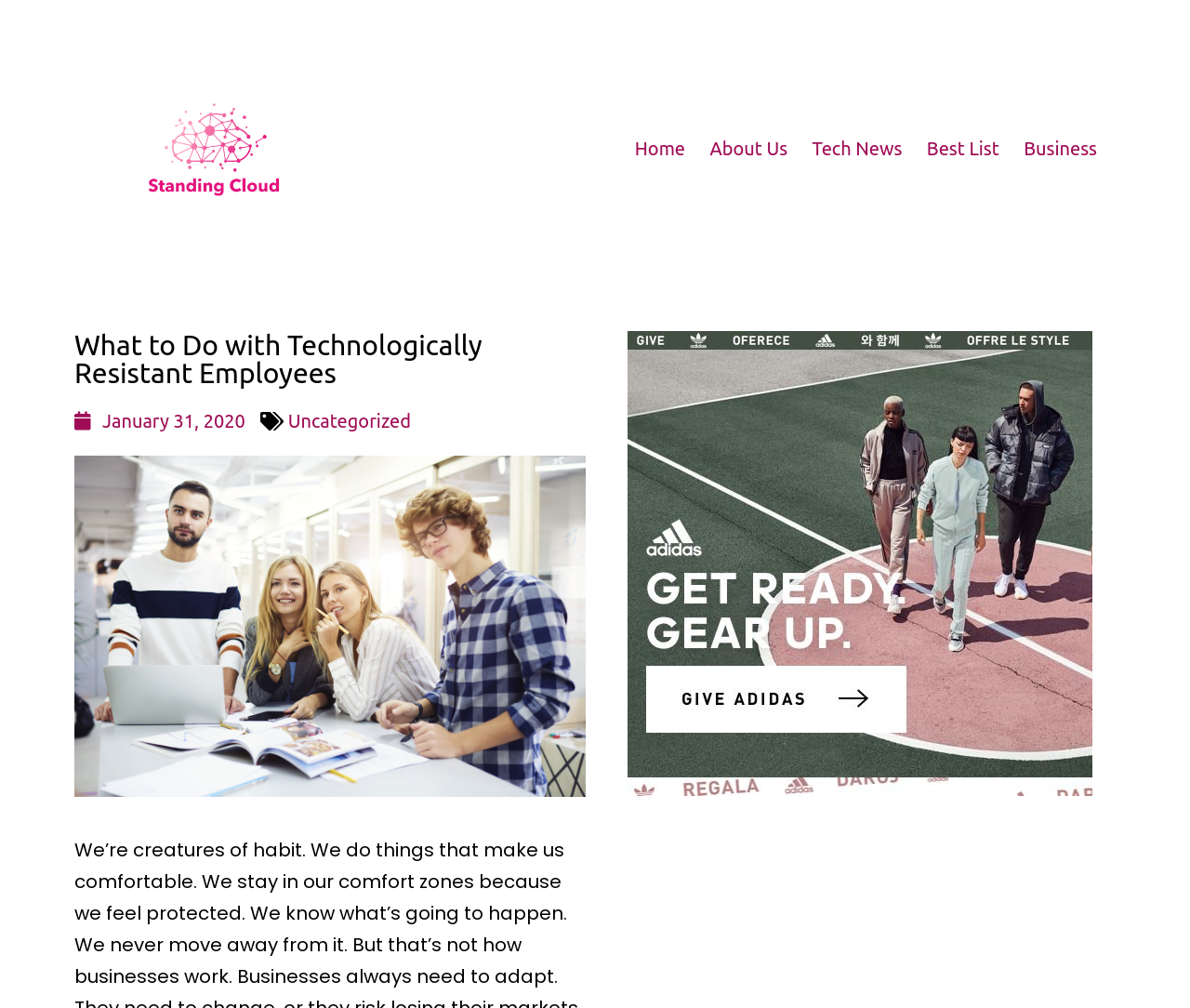Please identify the coordinates of the bounding box that should be clicked to fulfill this instruction: "Read the article about resistant employees".

[0.062, 0.328, 0.492, 0.384]